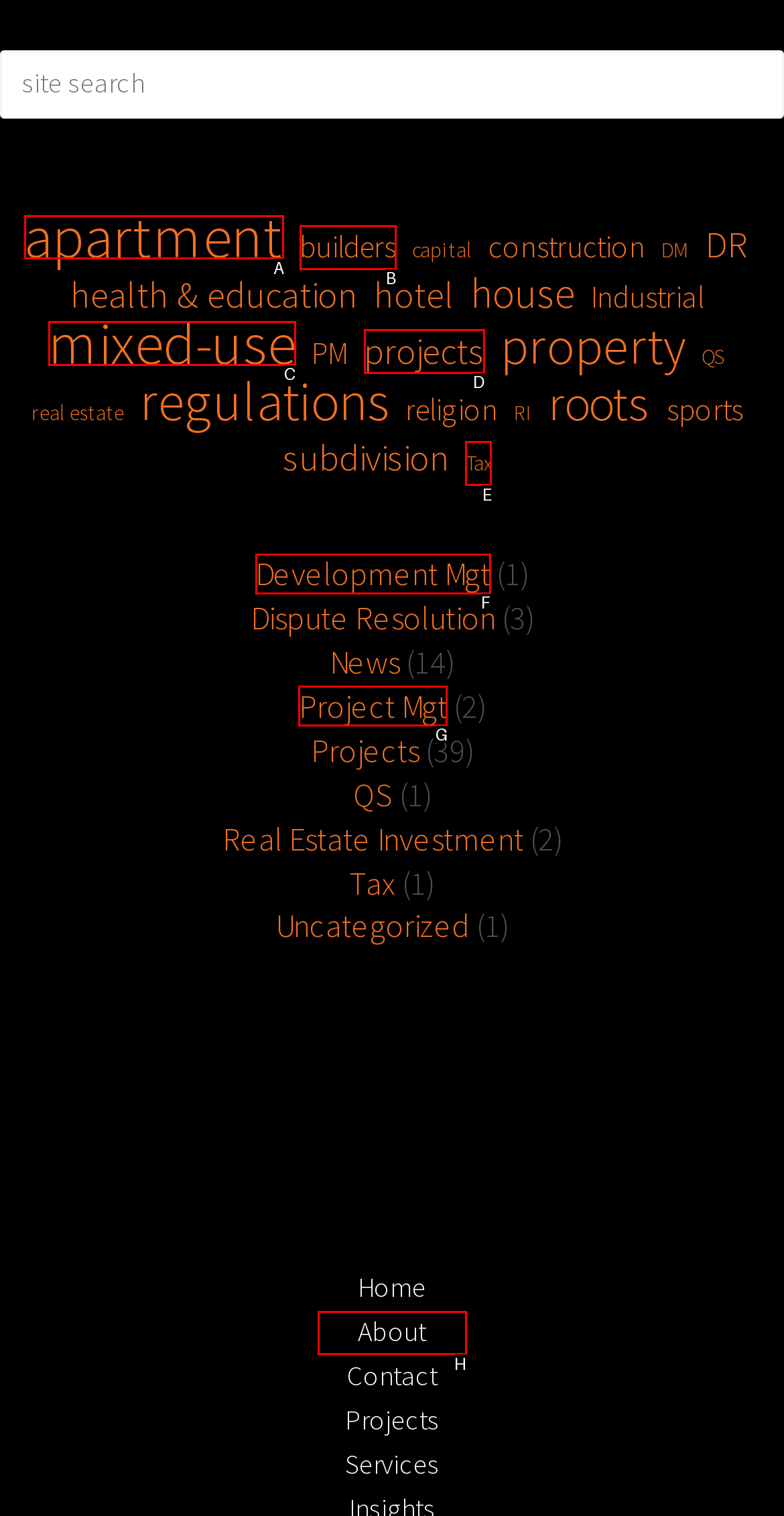Select the correct UI element to click for this task: go to apartment page.
Answer using the letter from the provided options.

A